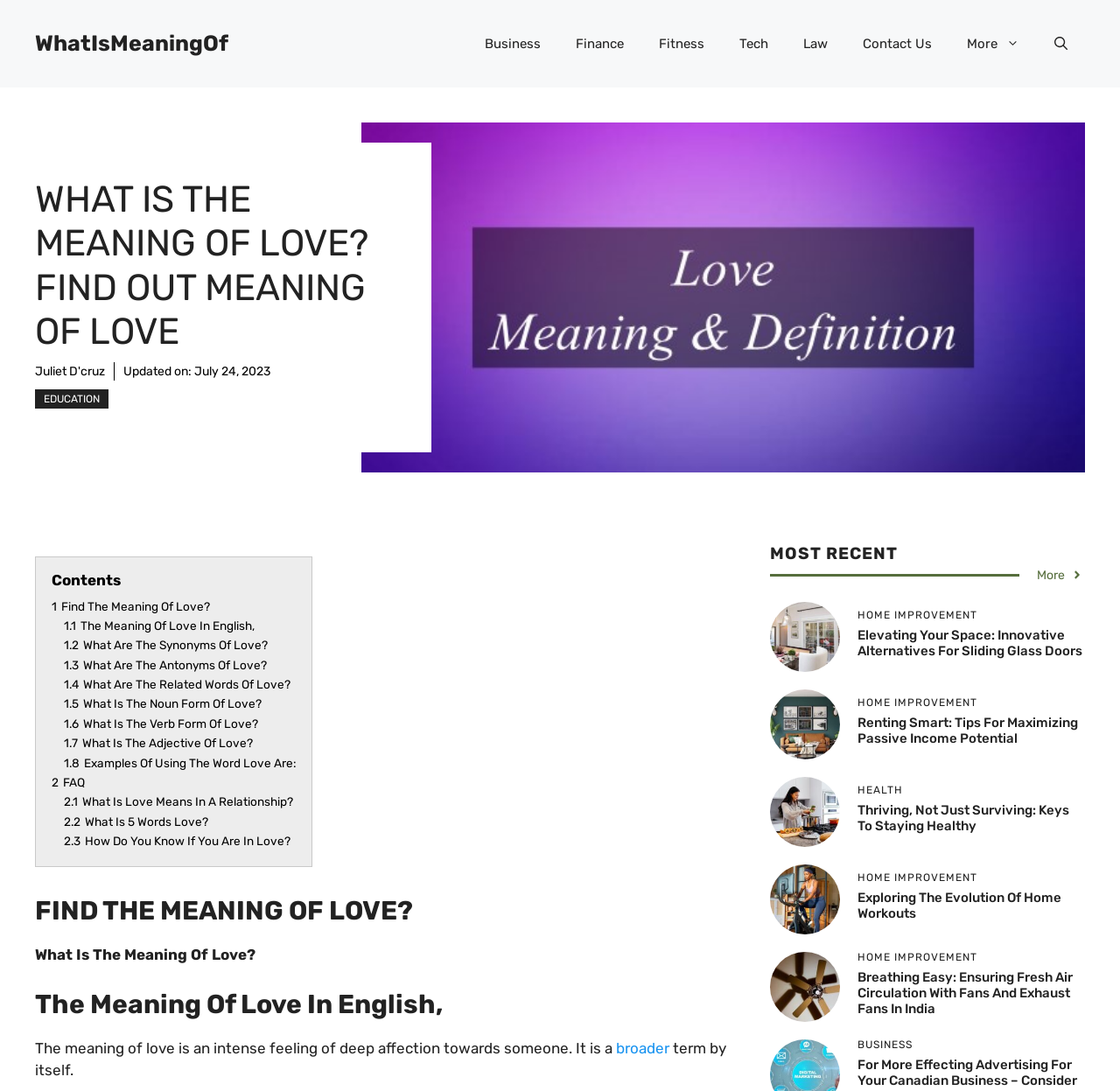Locate the bounding box coordinates of the element you need to click to accomplish the task described by this instruction: "Check the 'What Is The Meaning Of Love?' heading".

[0.031, 0.163, 0.354, 0.324]